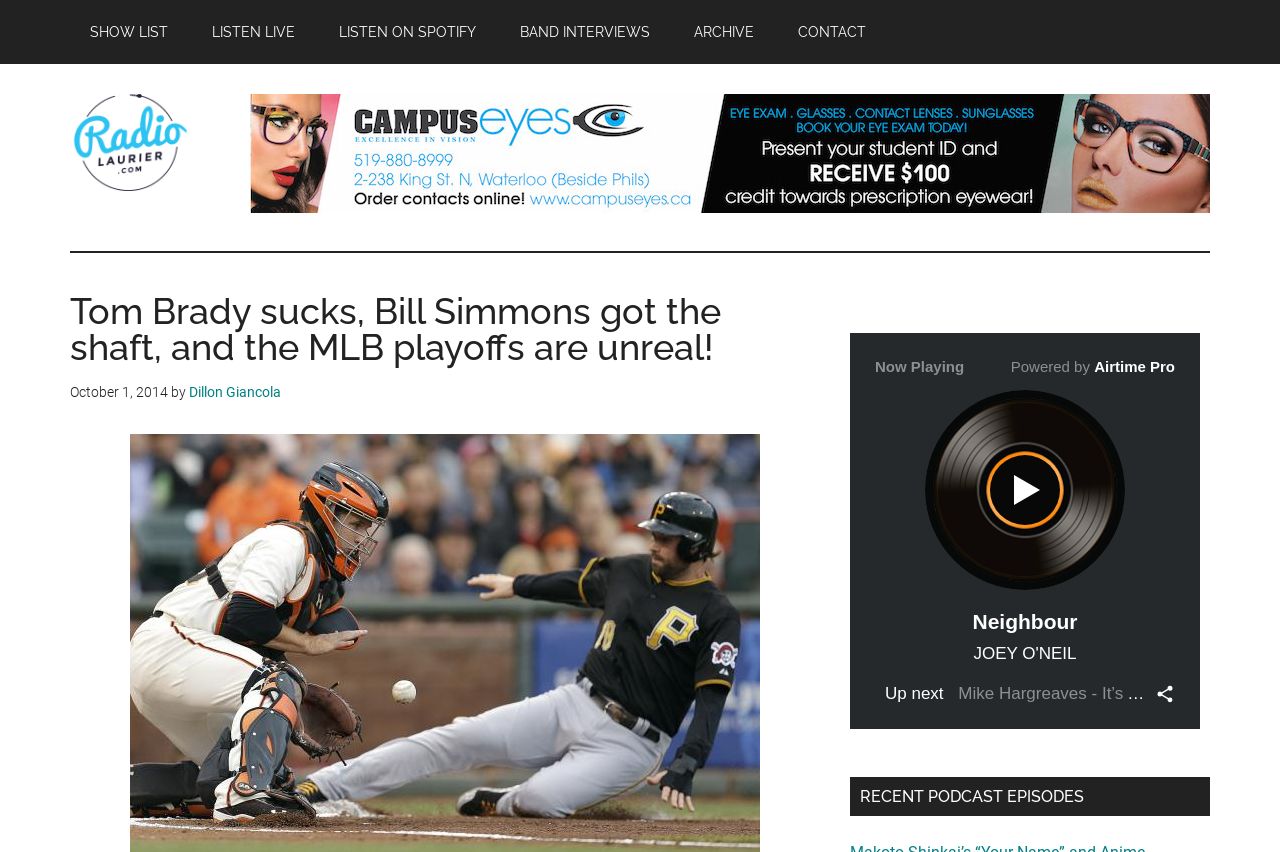What is the title of the primary sidebar? Please answer the question using a single word or phrase based on the image.

Primary Sidebar